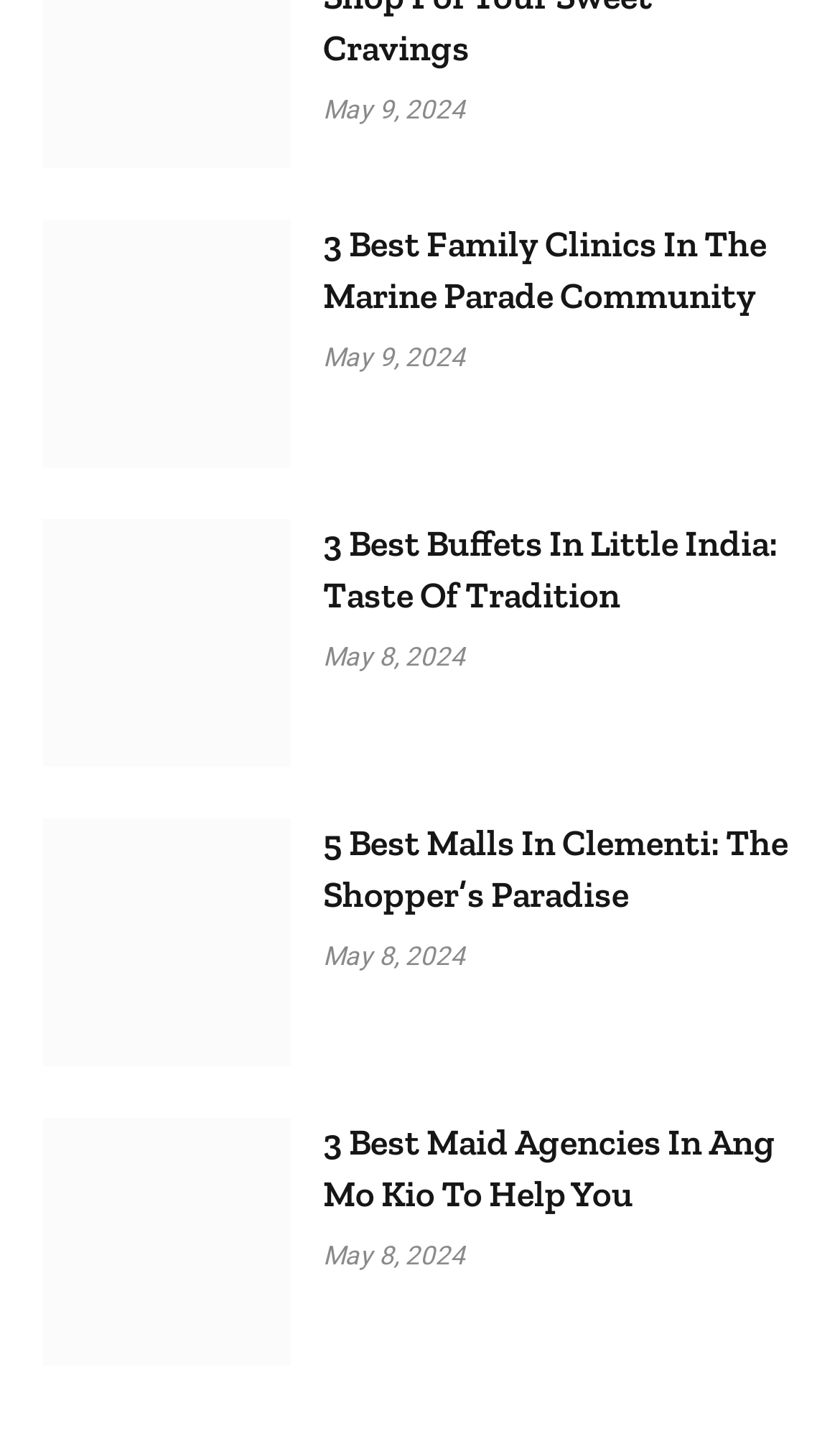Respond to the following question with a brief word or phrase:
What is the date of the latest article?

May 9, 2024